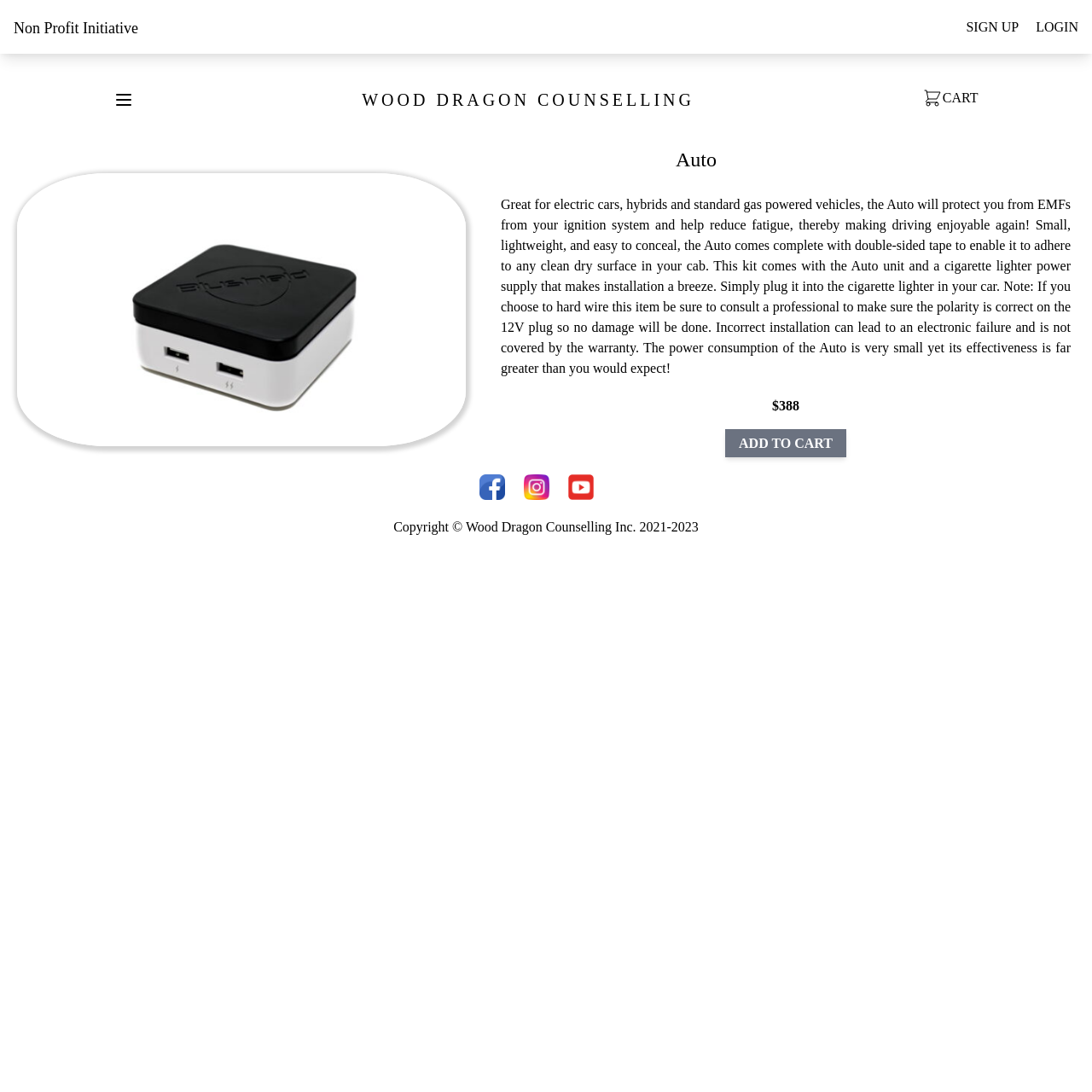Find the bounding box coordinates of the area that needs to be clicked in order to achieve the following instruction: "Add the Auto product to cart". The coordinates should be specified as four float numbers between 0 and 1, i.e., [left, top, right, bottom].

[0.664, 0.393, 0.775, 0.419]